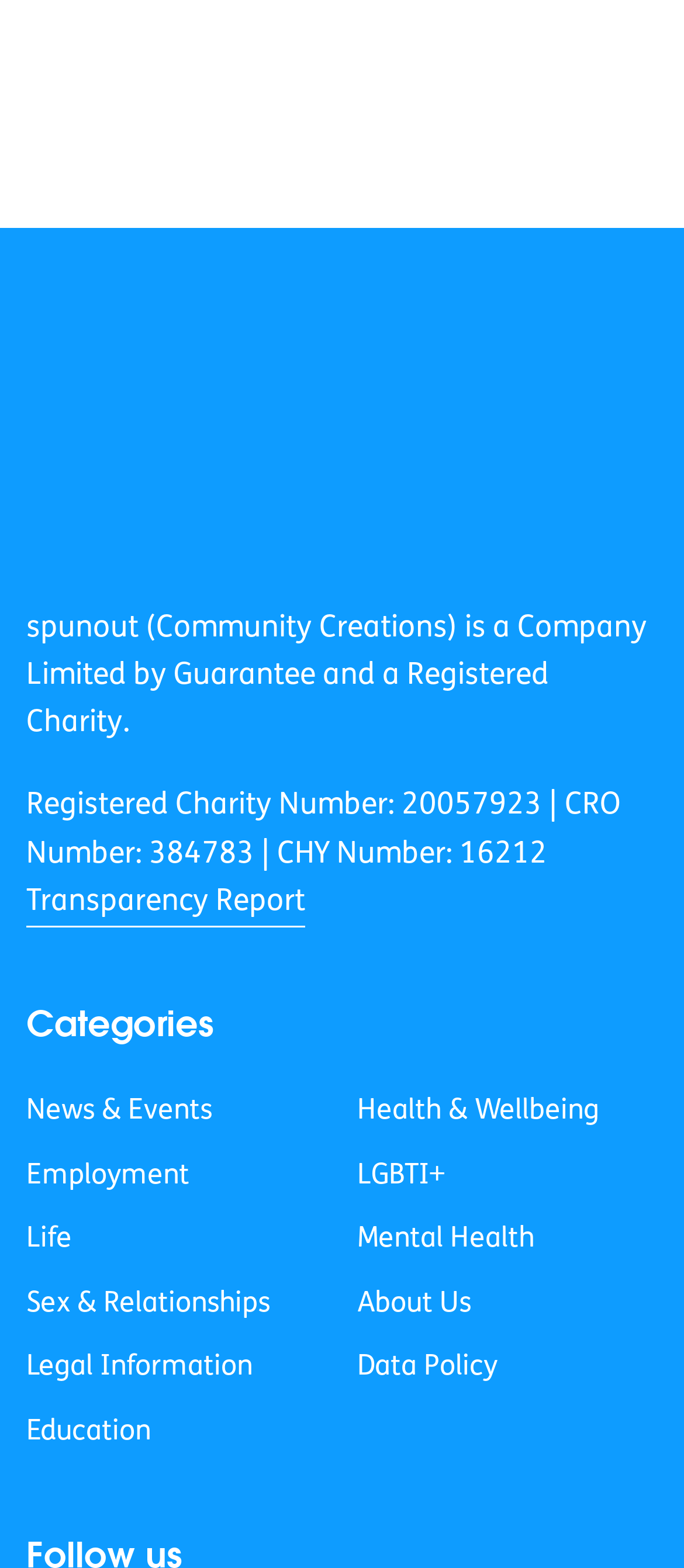Given the element description, predict the bounding box coordinates in the format (top-left x, top-left y, bottom-right x, bottom-right y), using floating point numbers between 0 and 1: News & Events

[0.038, 0.695, 0.31, 0.725]